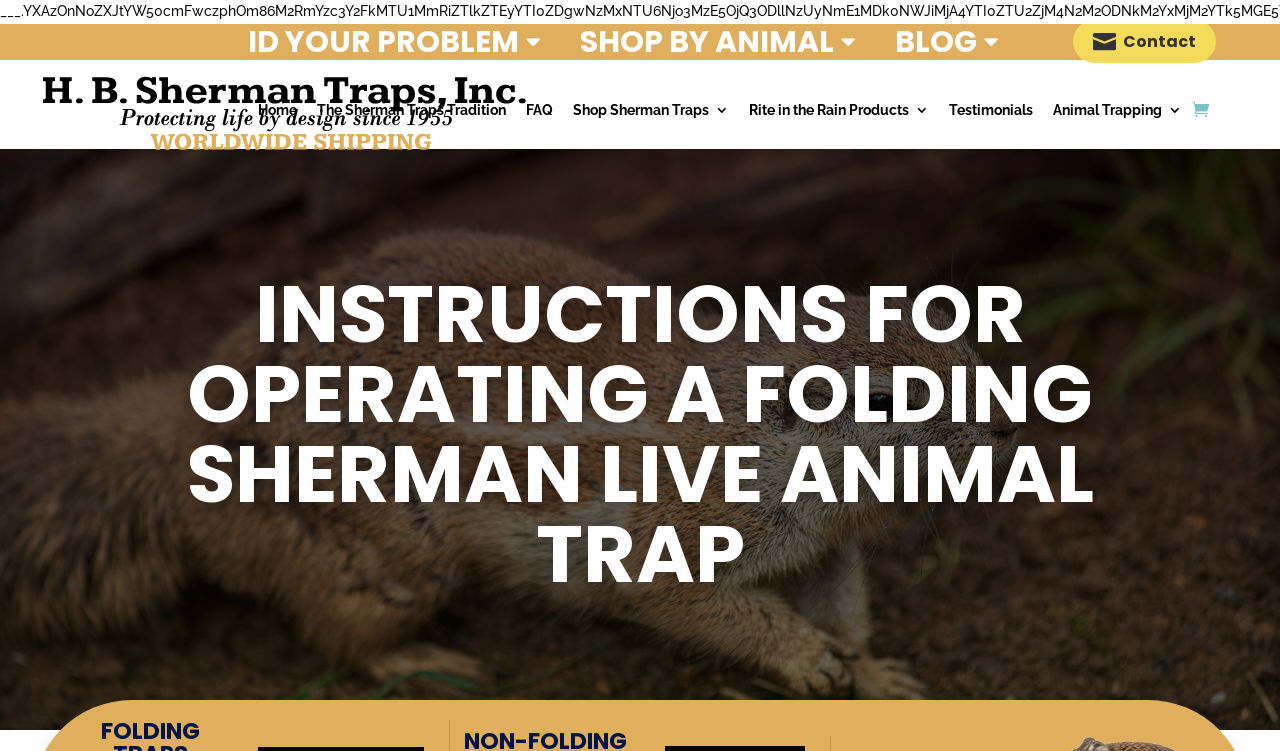Locate the bounding box of the user interface element based on this description: "Animal Trapping".

[0.823, 0.096, 0.923, 0.197]